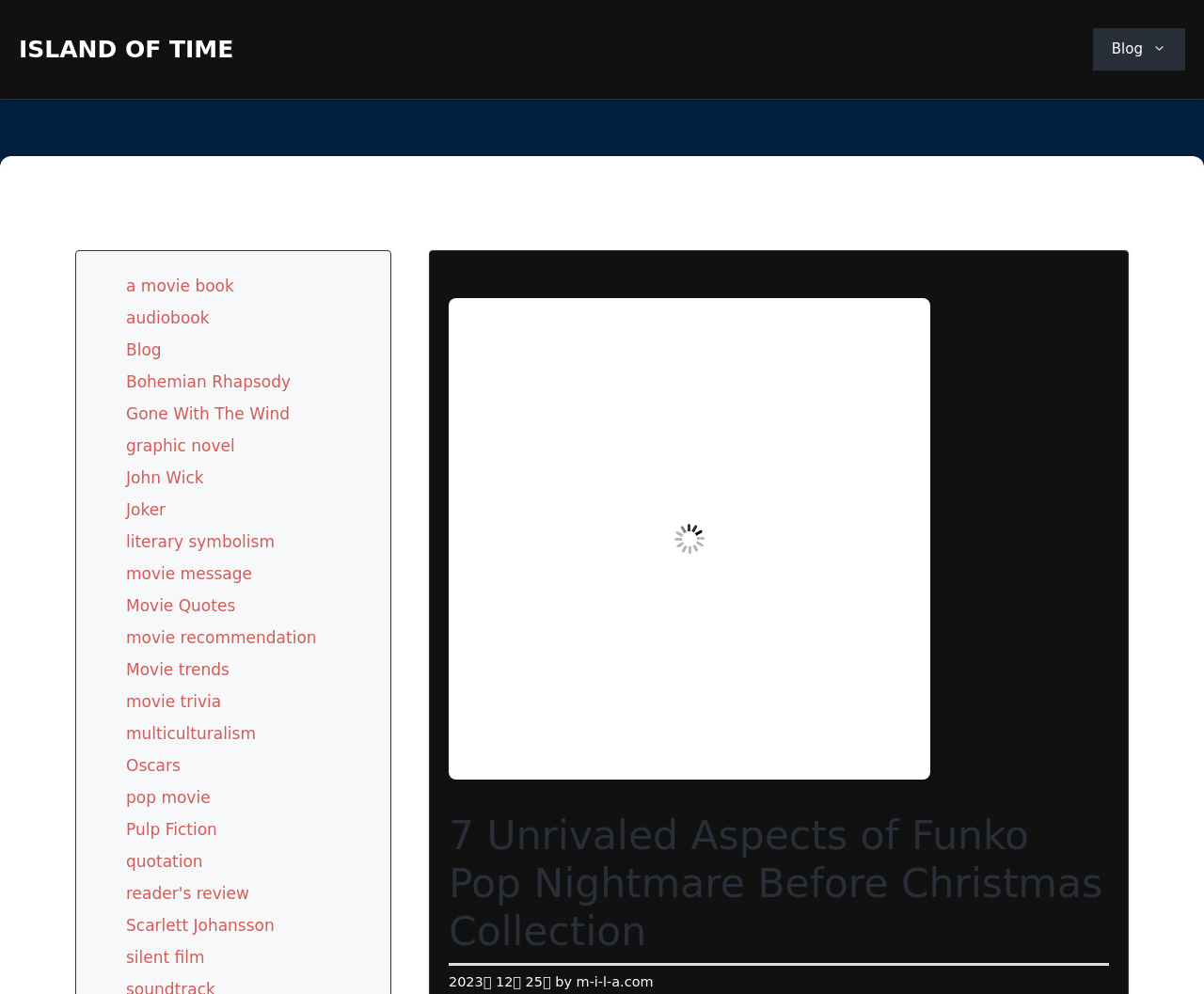Kindly determine the bounding box coordinates for the area that needs to be clicked to execute this instruction: "Read the article about '7 Unrivaled Aspects of Funko Pop Nightmare Before Christmas Collection'".

[0.373, 0.816, 0.921, 0.972]